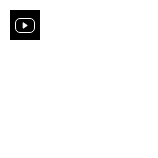Give a thorough caption for the picture.

The image features a media play button, indicating that it likely serves as a link to a video related to the content surrounding Prince William and Kate Middleton. The context suggests that this video might explore recent developments affecting the couple, particularly their reported facing of a significant shakeup in their staff. The date of relevance to this topic is noted as October 10, 2023, implying that the content may discuss timely and impactful changes within their royal duties or personal lives.